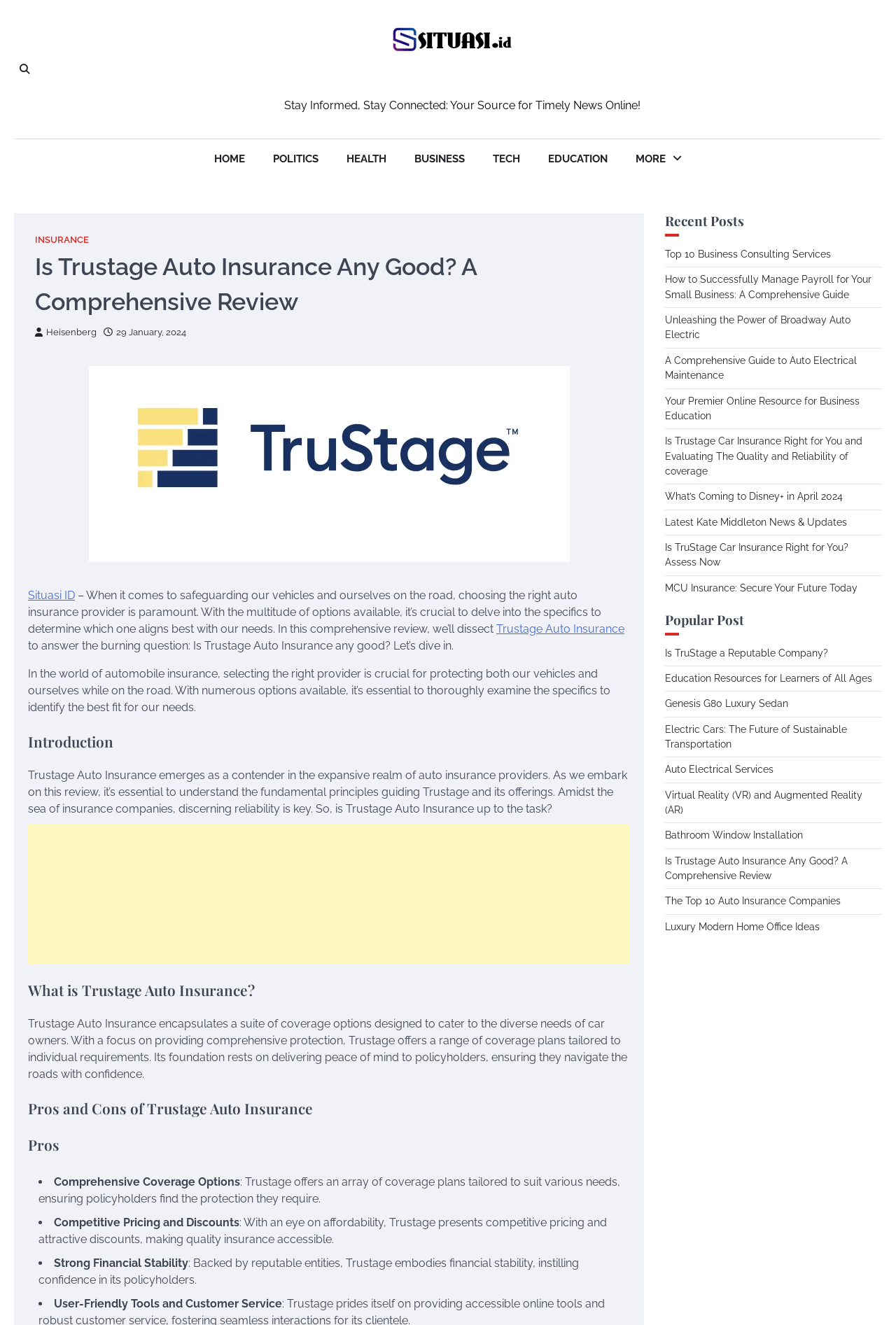Analyze the image and provide a detailed answer to the question: What is the topic of the article mentioned in the 'Popular Post' section?

In the 'Popular Post' section, one of the links is to an article titled 'Is TruStage a Reputable Company?'. This article is likely discussing the reputation of Trustage, an auto insurance provider.